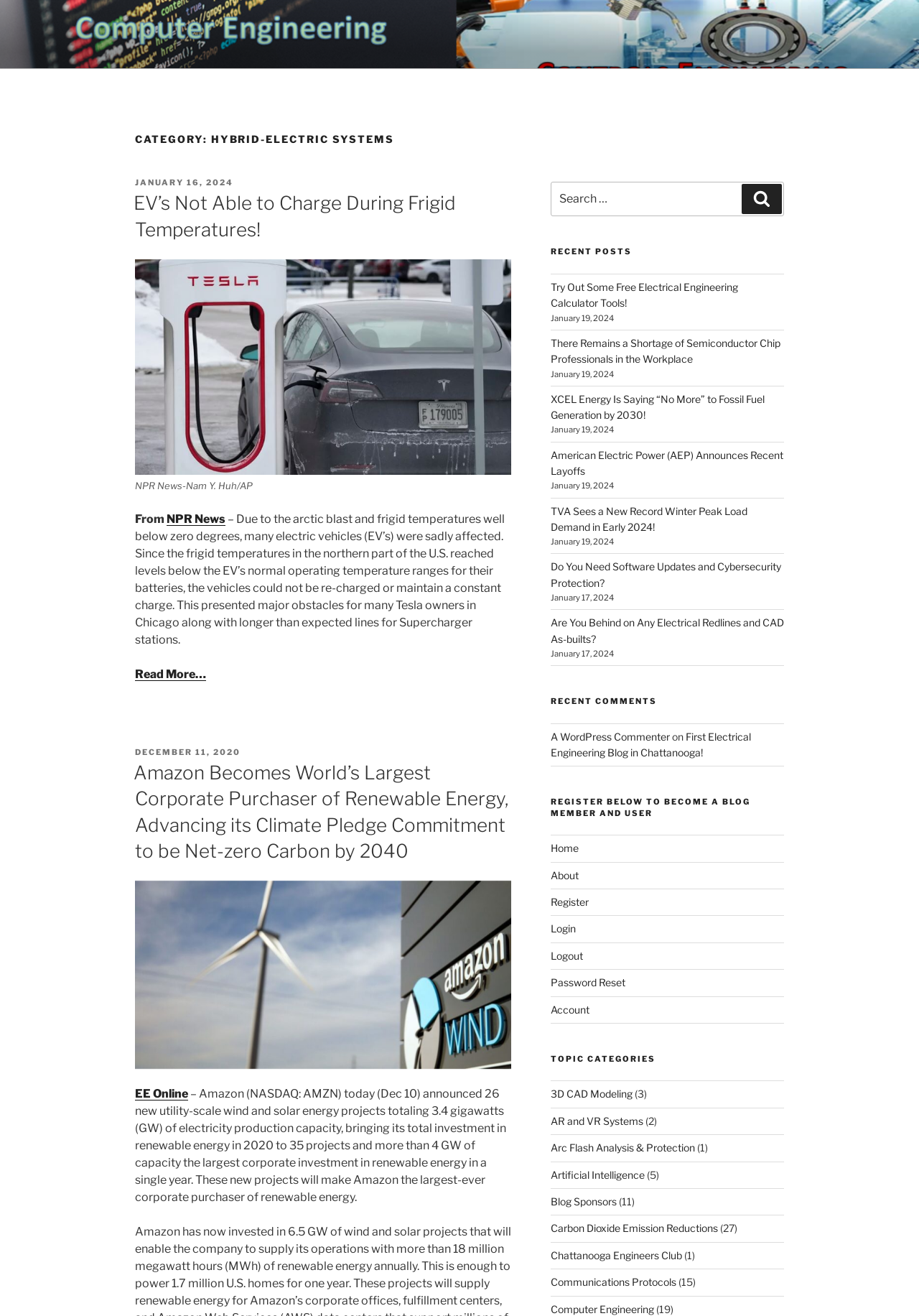Determine the bounding box coordinates of the clickable element to achieve the following action: 'View recent posts'. Provide the coordinates as four float values between 0 and 1, formatted as [left, top, right, bottom].

[0.599, 0.208, 0.853, 0.506]